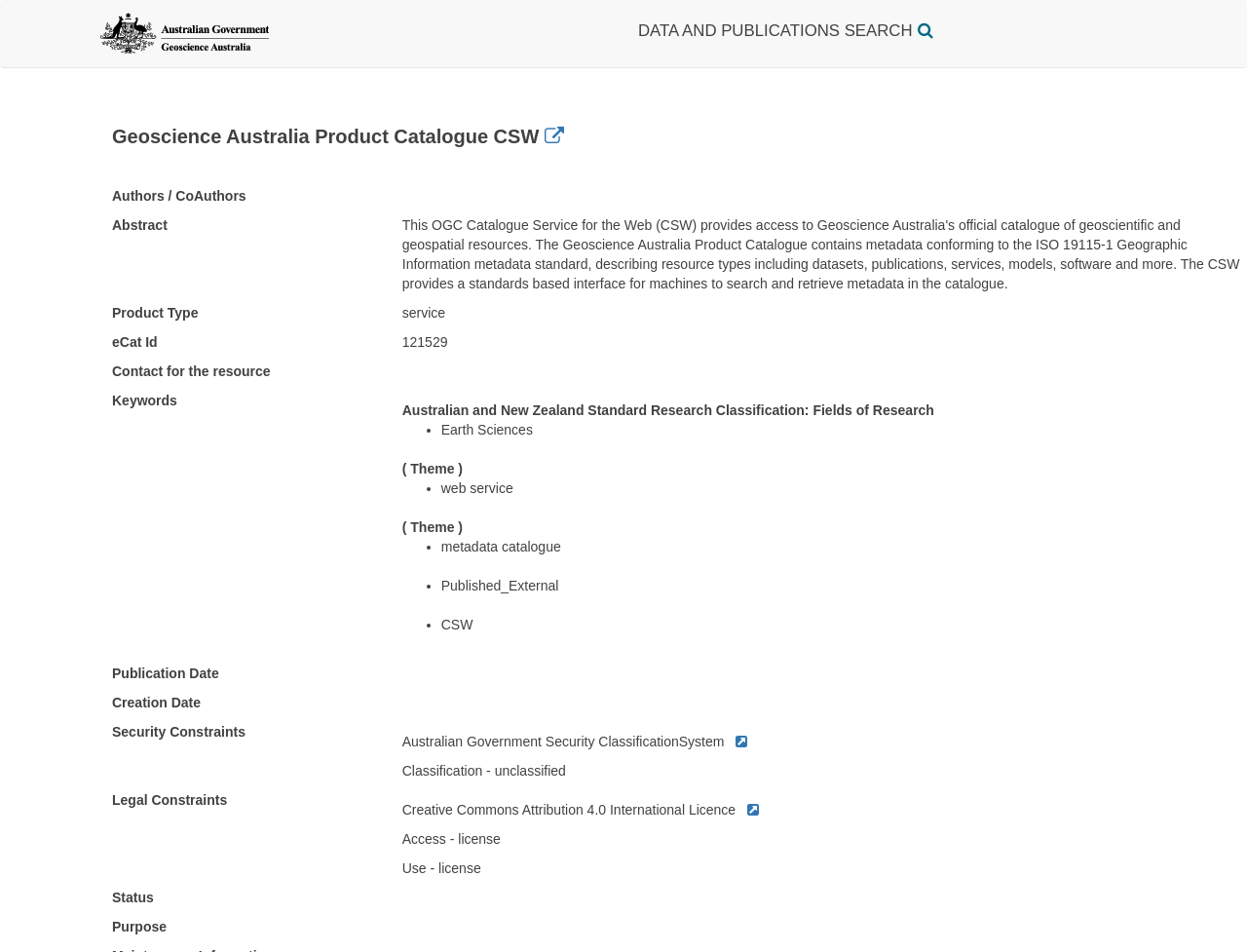What is the text of the link at the top left corner?
By examining the image, provide a one-word or phrase answer.

Navigate to the Geoscience Australia home page